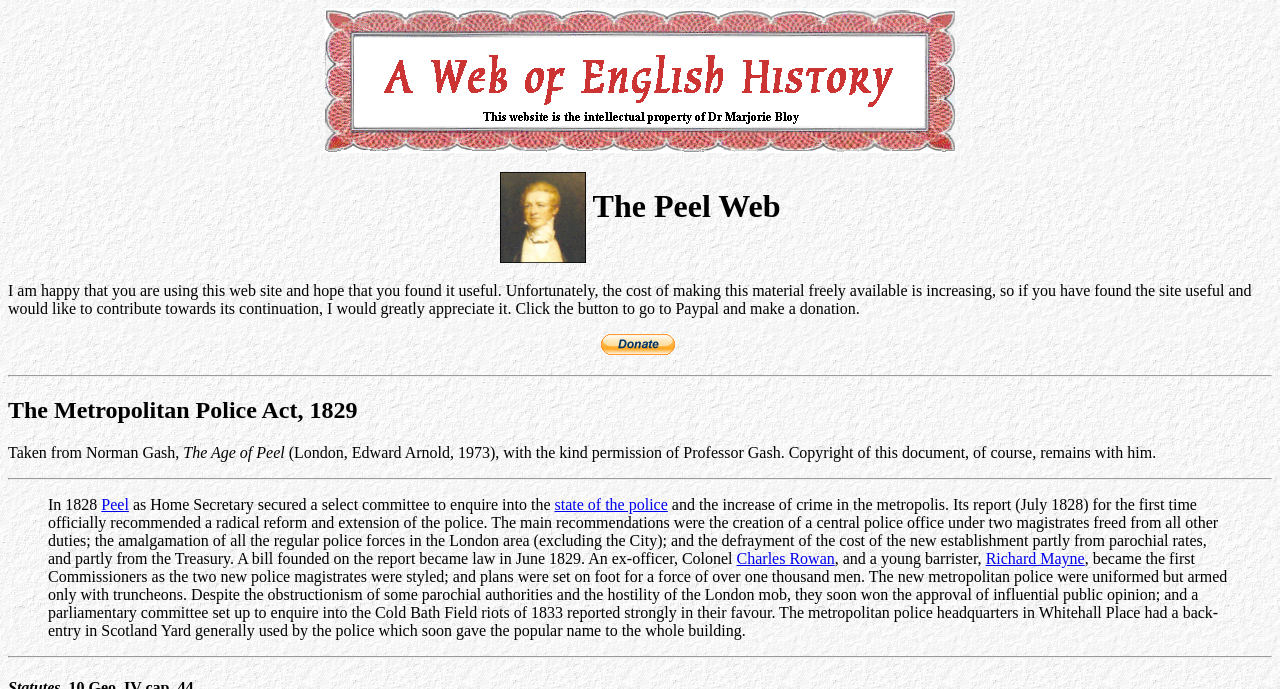Please study the image and answer the question comprehensively:
What is the purpose of the donation button?

I found the answer by reading the StaticText element that says 'I would greatly appreciate it. Click the button to go to Paypal and make a donation.' which indicates that the purpose of the donation button is to contribute towards the continuation of the website.